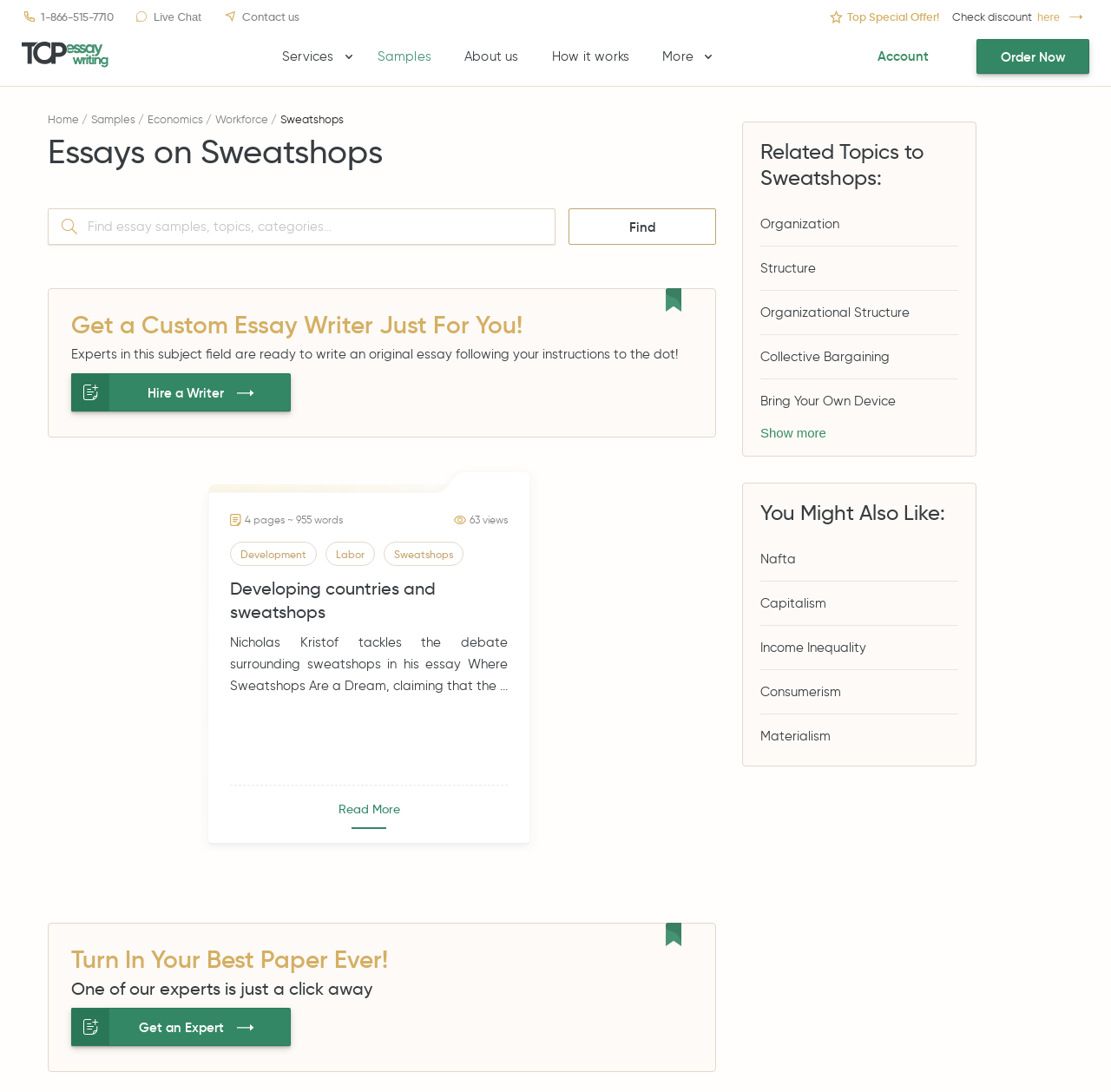Can you pinpoint the bounding box coordinates for the clickable element required for this instruction: "Check discount code"? The coordinates should be four float numbers between 0 and 1, i.e., [left, top, right, bottom].

[0.855, 0.009, 0.931, 0.021]